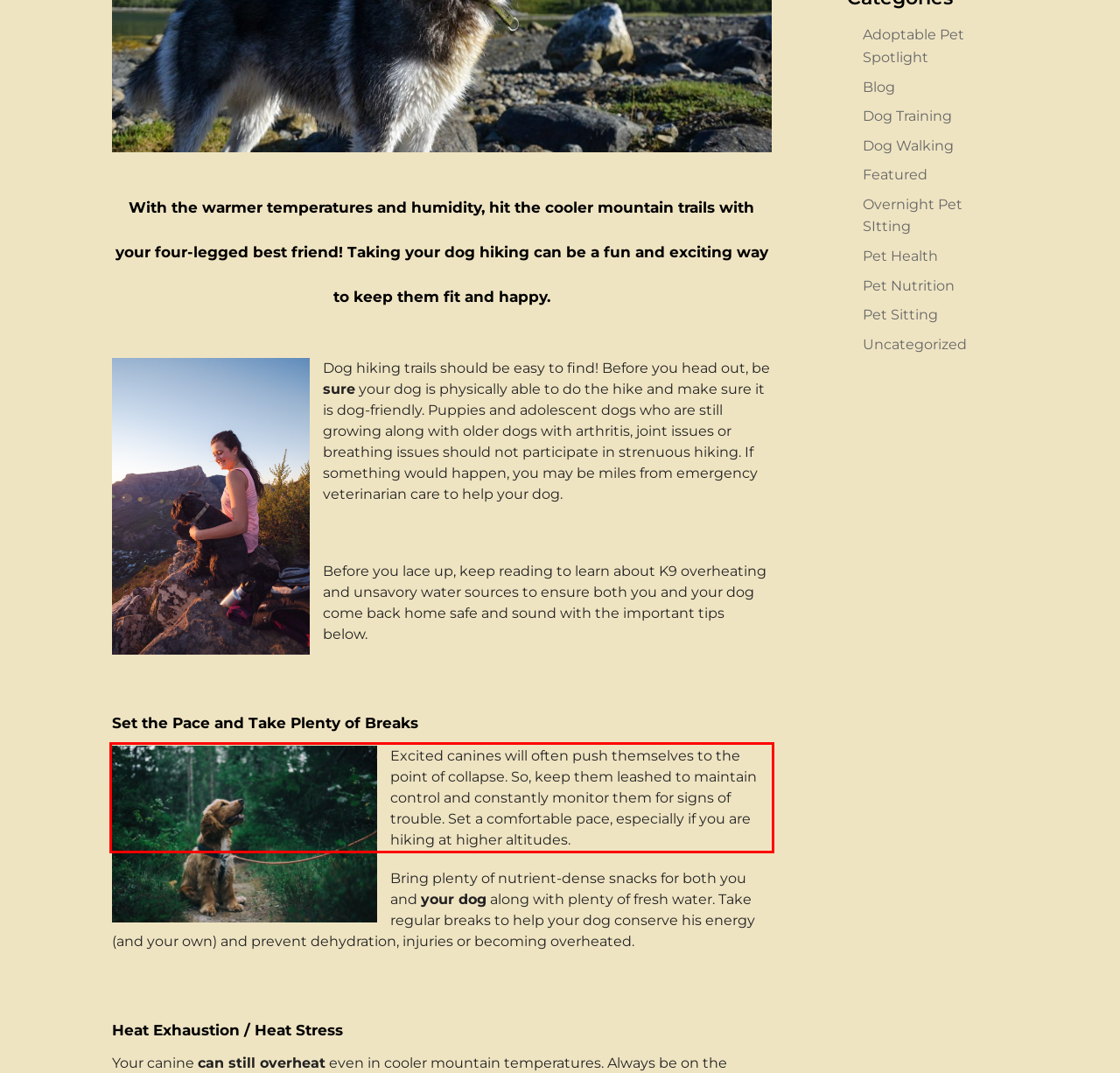Please identify and extract the text content from the UI element encased in a red bounding box on the provided webpage screenshot.

Excited canines will often push themselves to the point of collapse. So, keep them leashed to maintain control and constantly monitor them for signs of trouble. Set a comfortable pace, especially if you are hiking at higher altitudes.